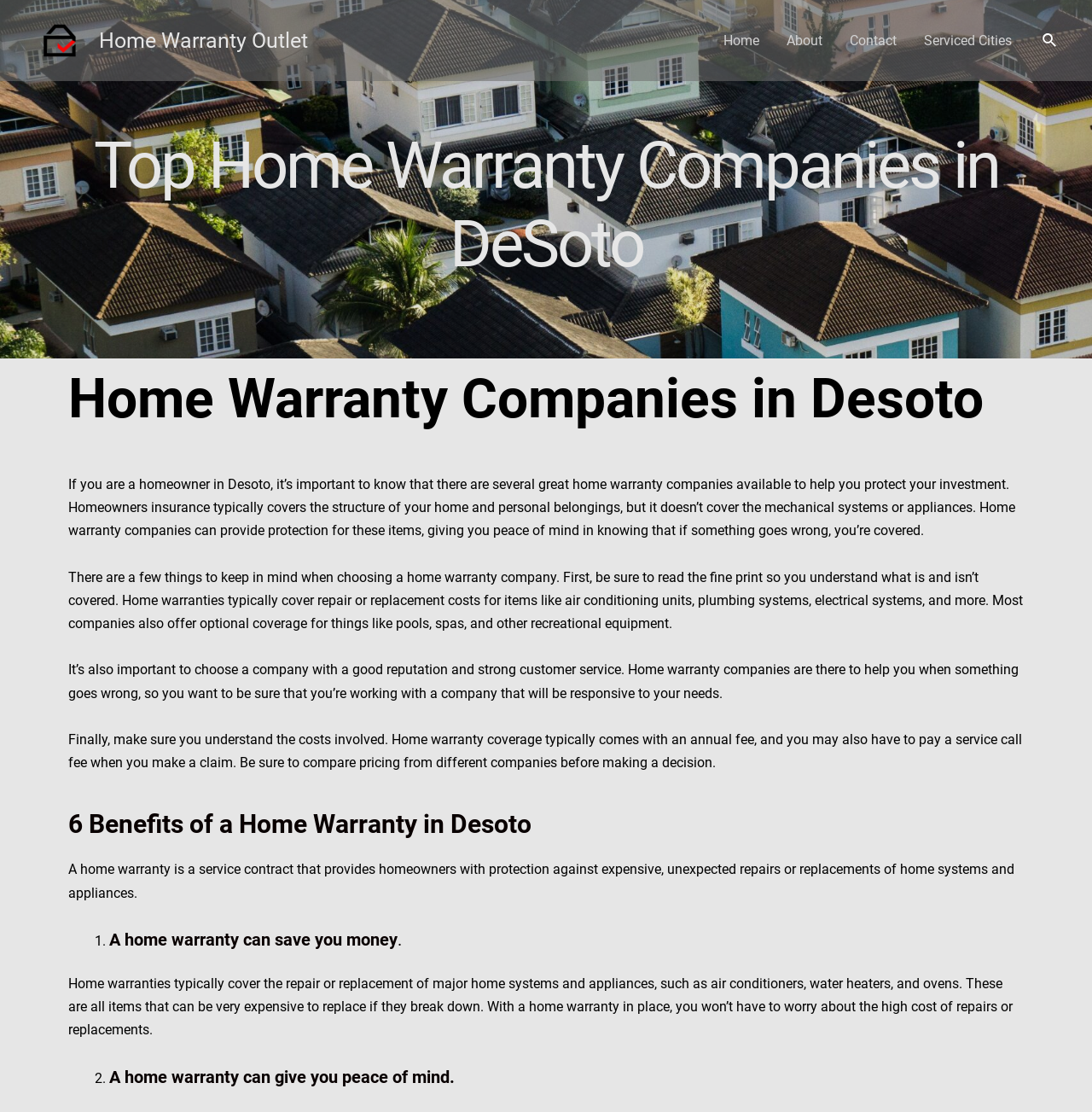Point out the bounding box coordinates of the section to click in order to follow this instruction: "Read more about the benefits of a home warranty in DeSoto".

[0.062, 0.696, 0.938, 0.756]